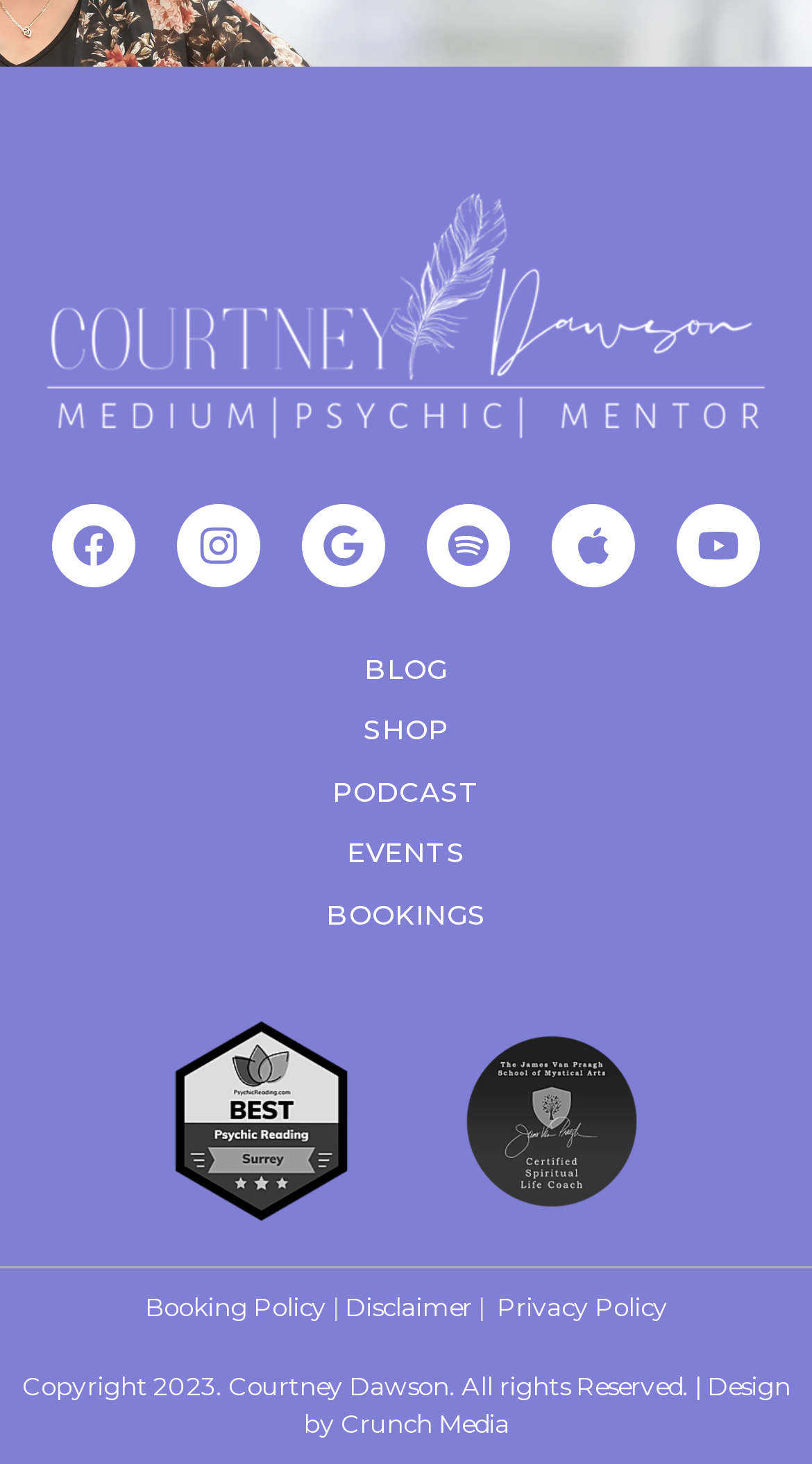Locate the bounding box coordinates of the clickable area needed to fulfill the instruction: "visit Spotify".

[0.526, 0.344, 0.628, 0.401]